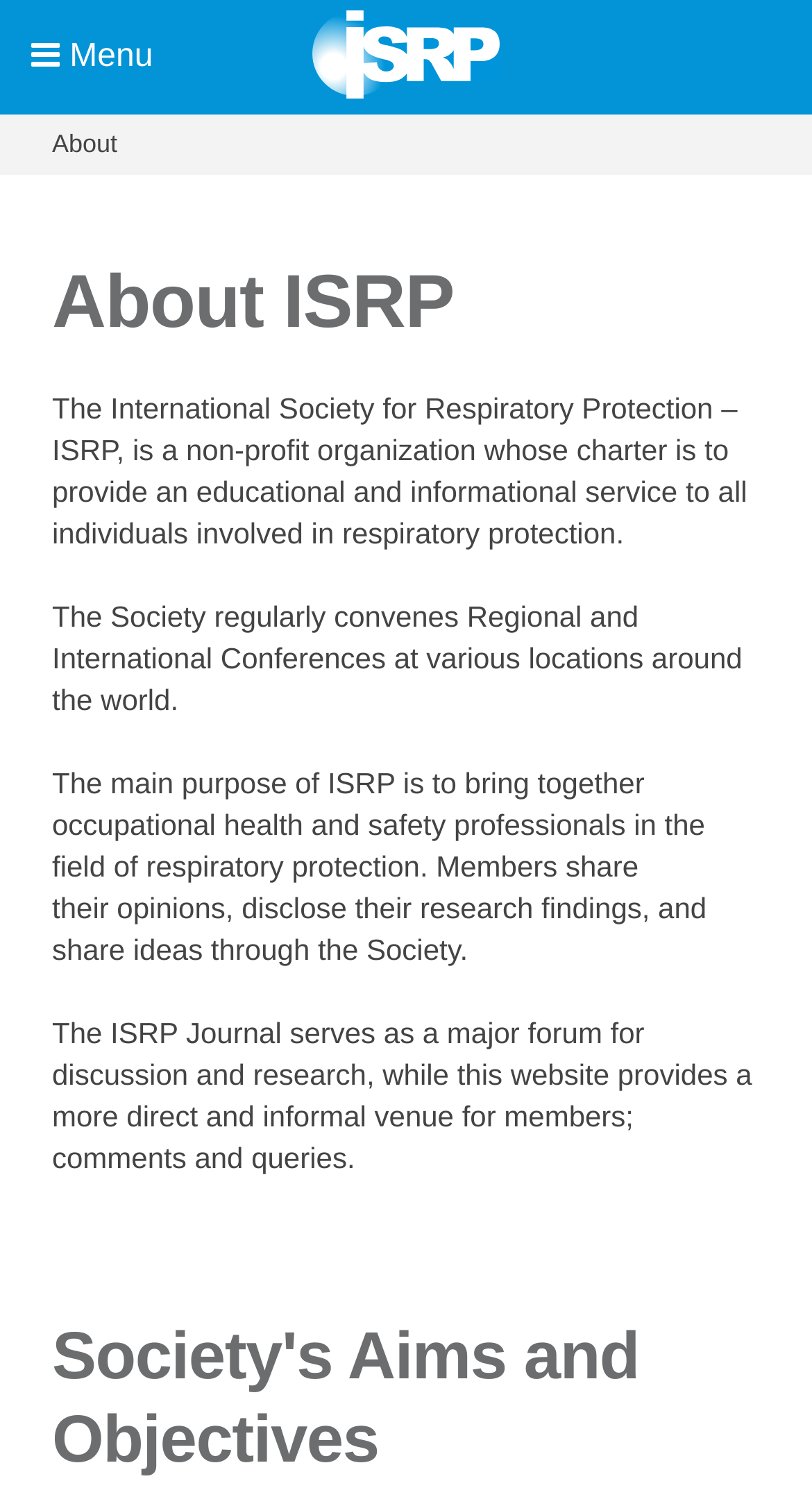What type of events does ISRP regularly convene?
Please provide a single word or phrase as your answer based on the image.

Regional and International Conferences